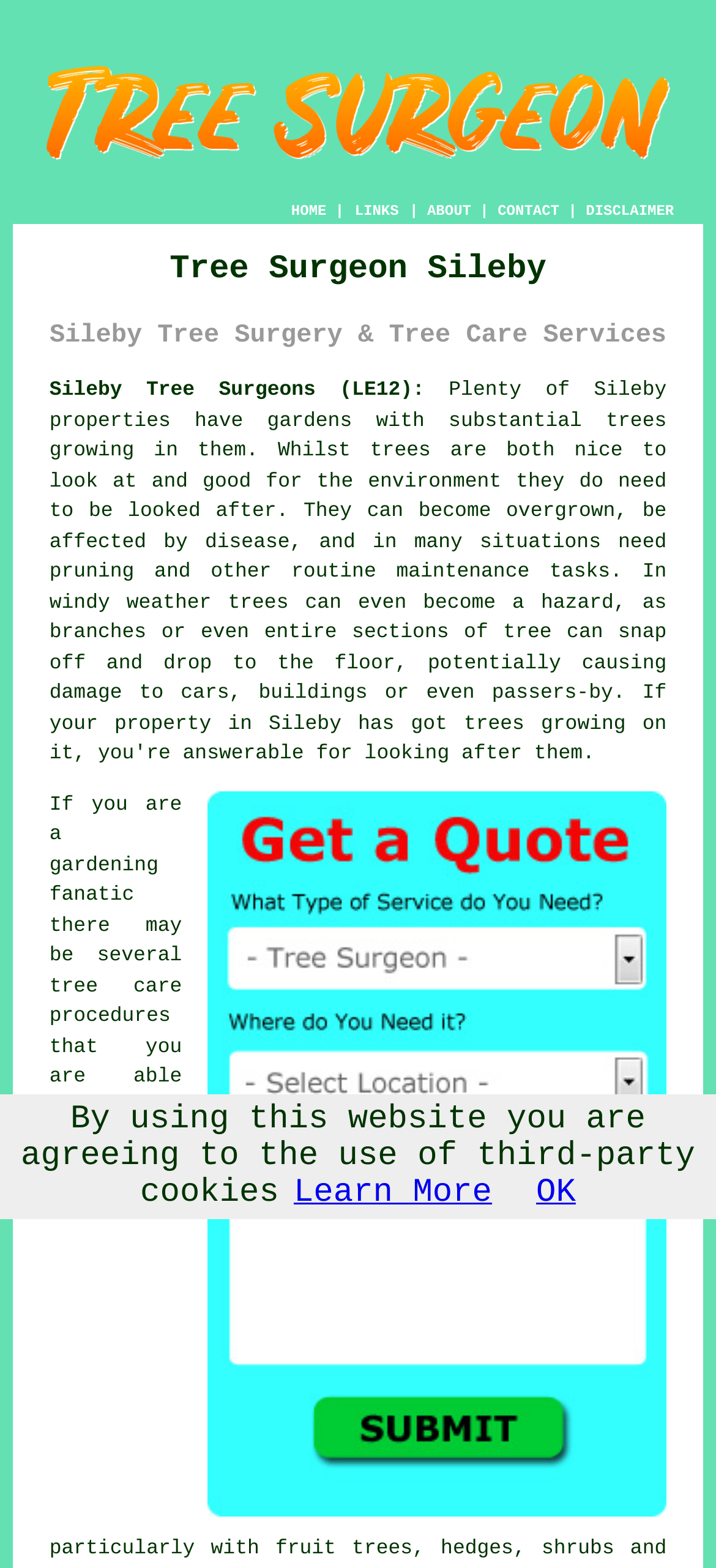What is the location of the service provider?
Could you give a comprehensive explanation in response to this question?

I found this answer by looking at the static text 'Sileby Tree Surgeons (LE12):' which indicates that the service provider is located in Sileby, Leicestershire.